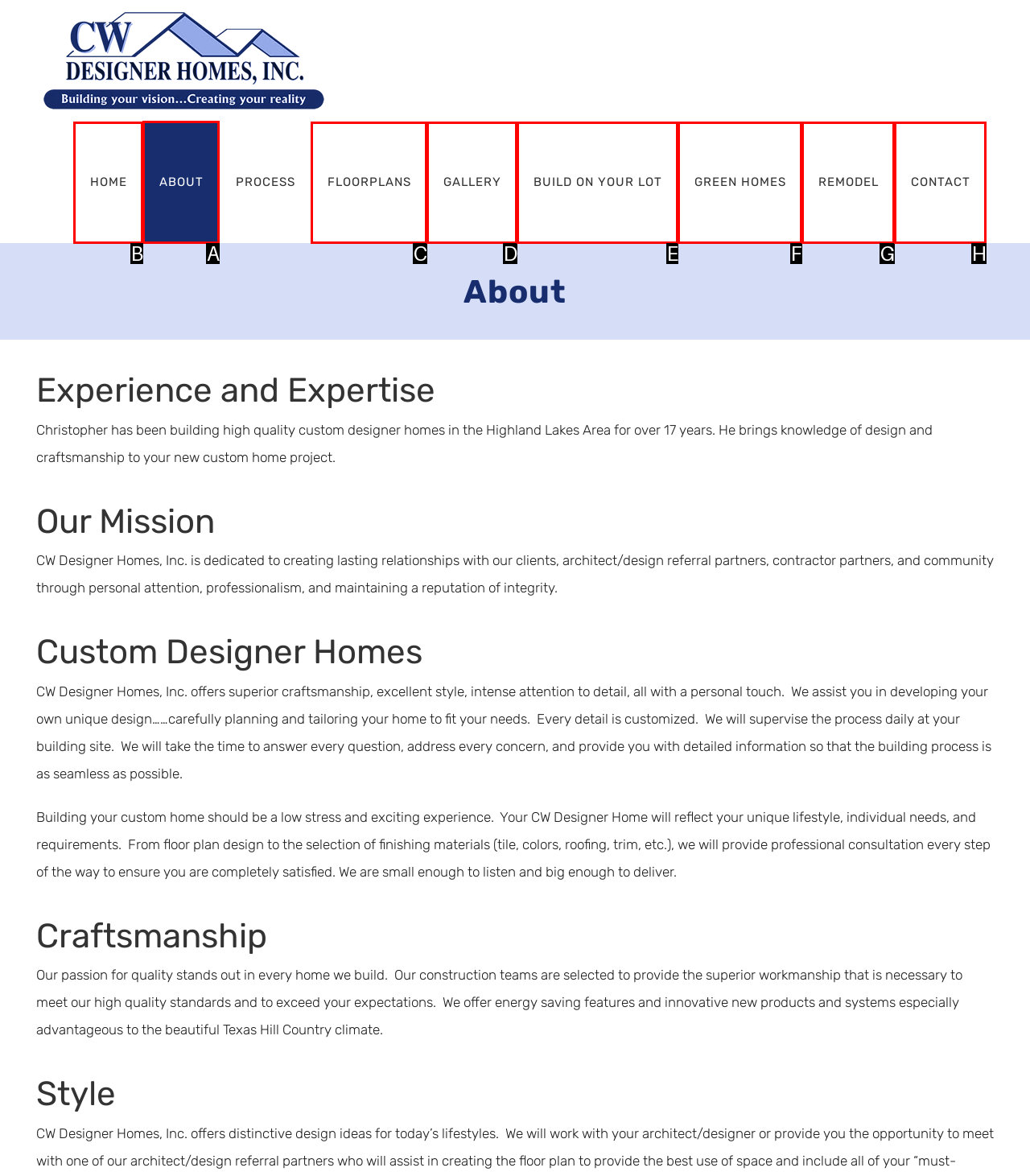Identify the correct UI element to click to achieve the task: Click the ABOUT menu item.
Answer with the letter of the appropriate option from the choices given.

A